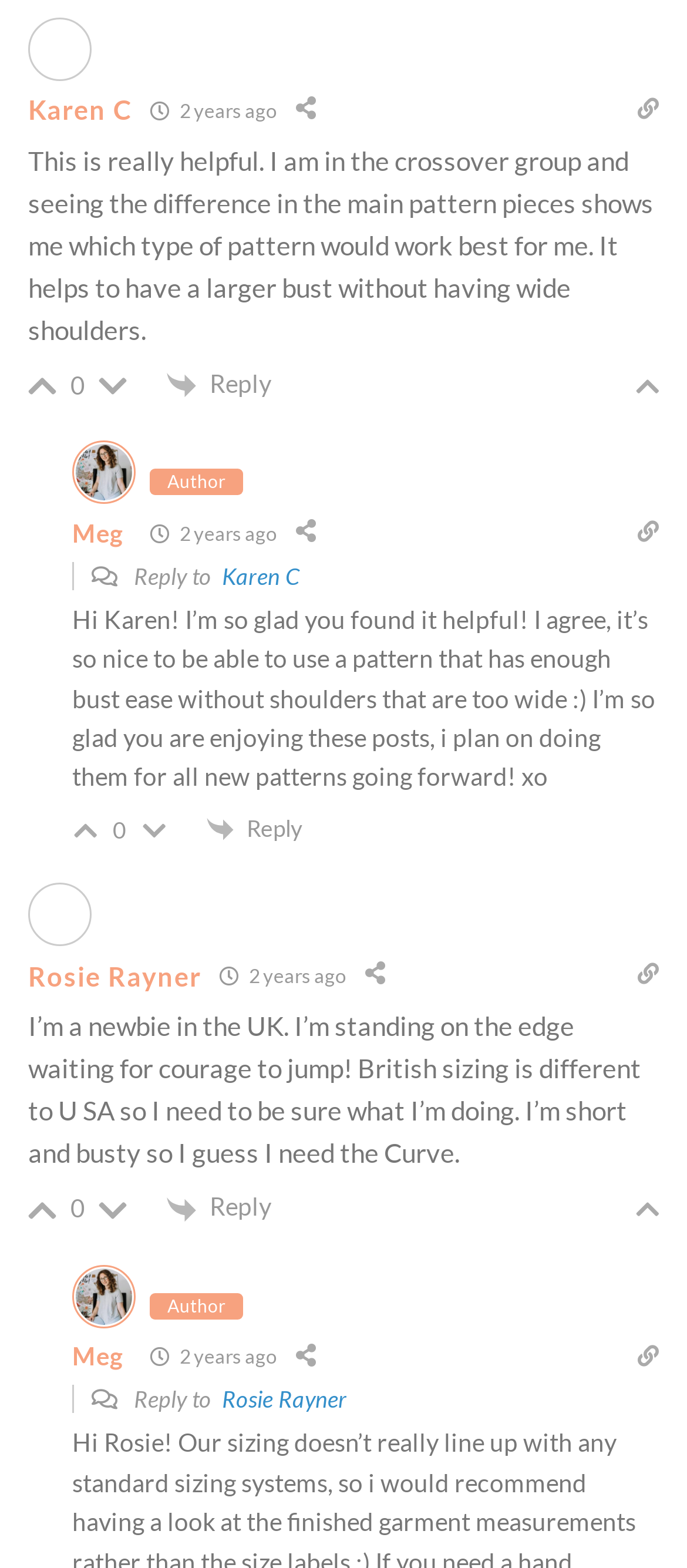Can you show the bounding box coordinates of the region to click on to complete the task described in the instruction: "Share on Odnoklassniki"?

[0.484, 0.571, 0.636, 0.59]